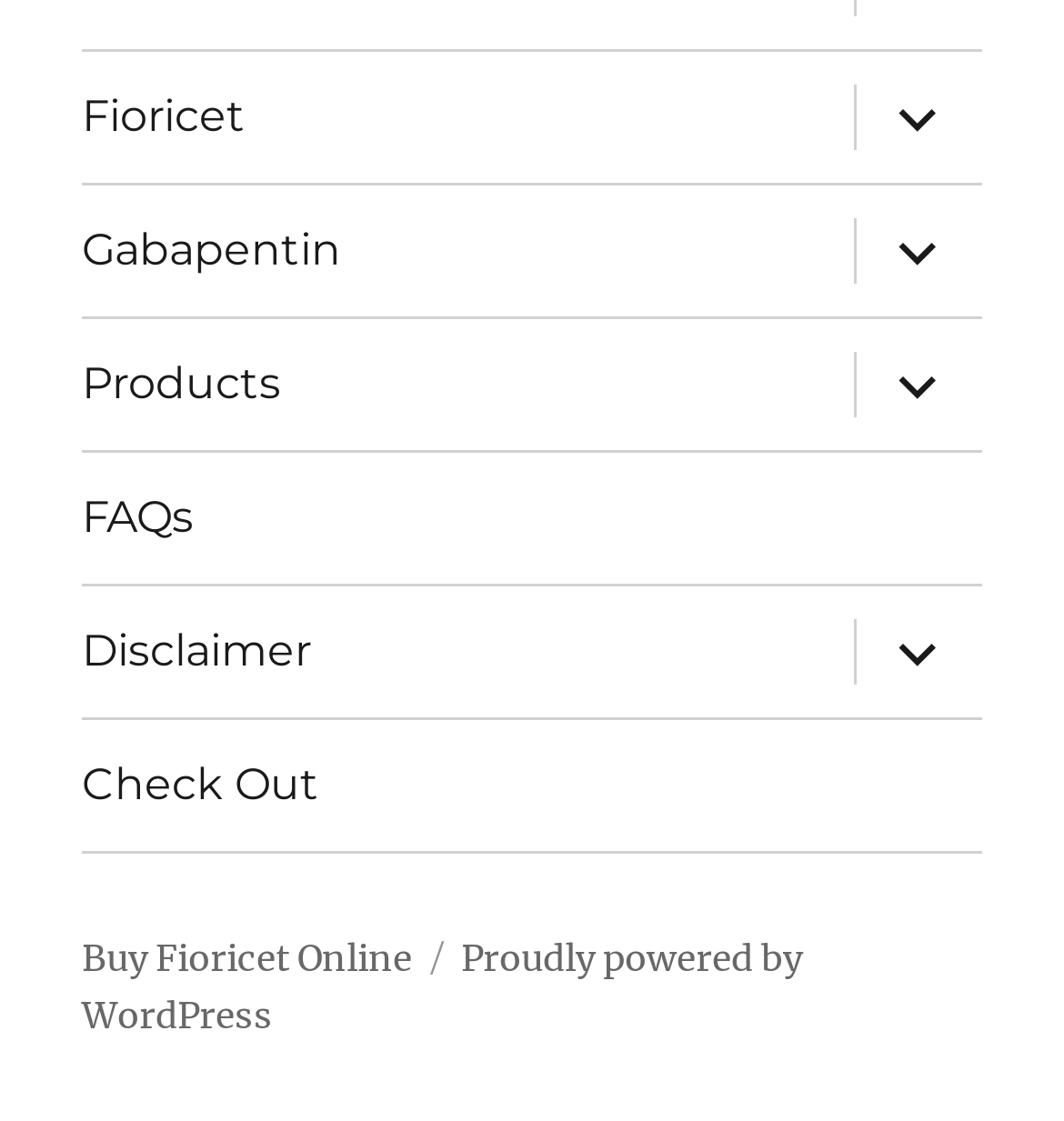Identify the bounding box coordinates of the clickable region necessary to fulfill the following instruction: "Expand child menu of Gabapentin". The bounding box coordinates should be four float numbers between 0 and 1, i.e., [left, top, right, bottom].

[0.8, 0.165, 0.923, 0.282]